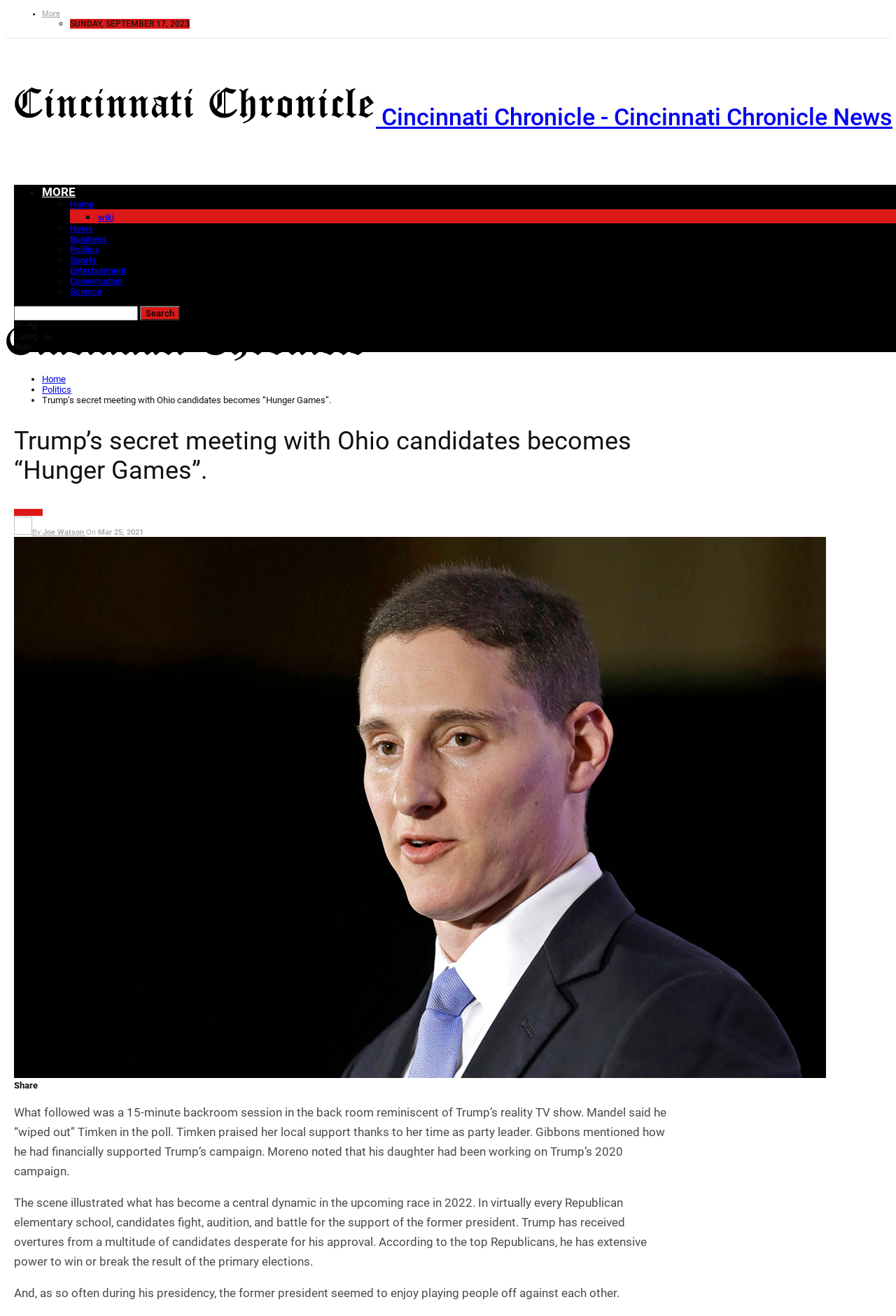Determine the main text heading of the webpage and provide its content.

Trump’s secret meeting with Ohio candidates becomes “Hunger Games”.